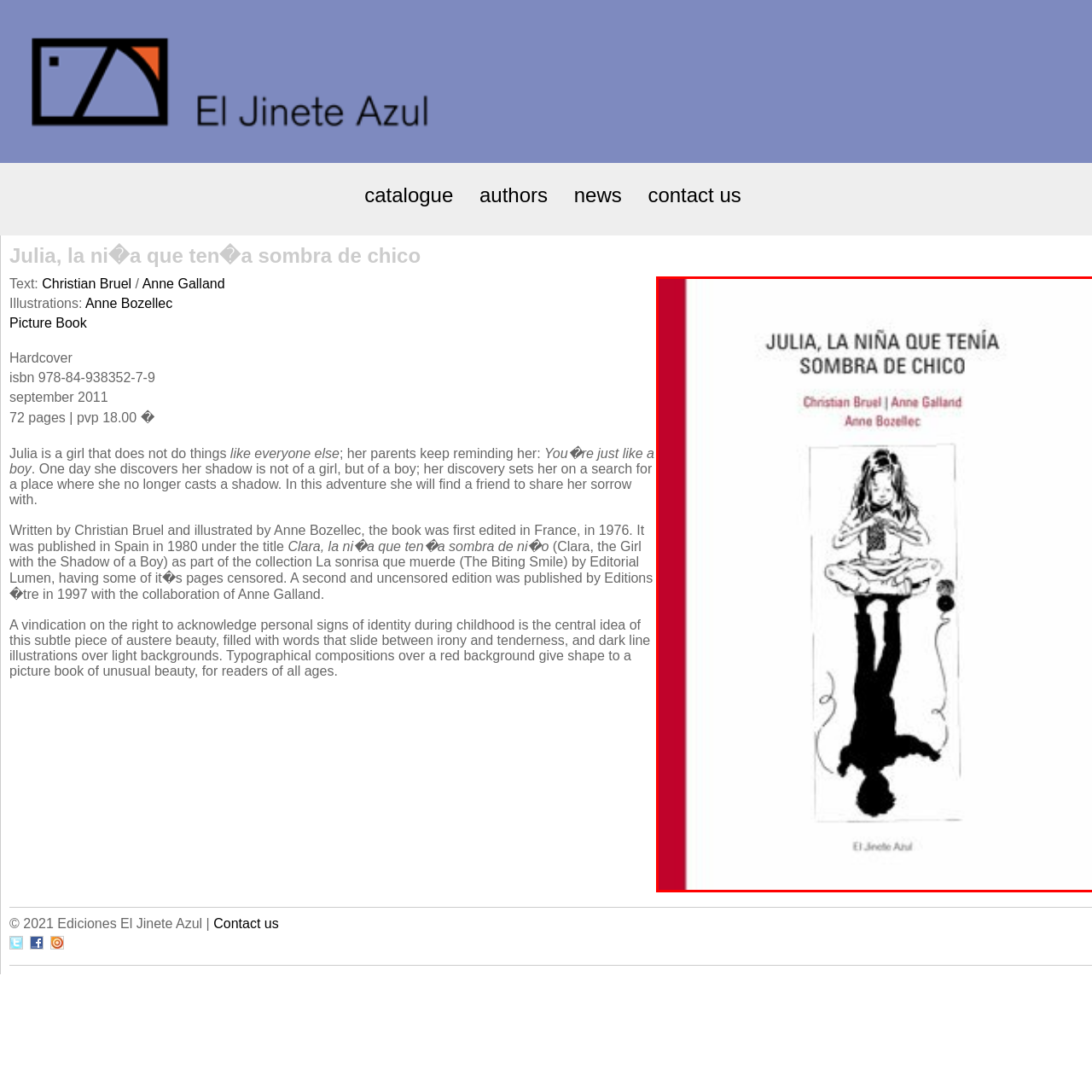Please scrutinize the image encapsulated by the red bounding box and provide an elaborate answer to the next question based on the details in the image: What does Julia's shadow cast?

Notably, Julia's shadow casts the outline of a boy, symbolizing the book's exploration of gender identity and societal expectations.